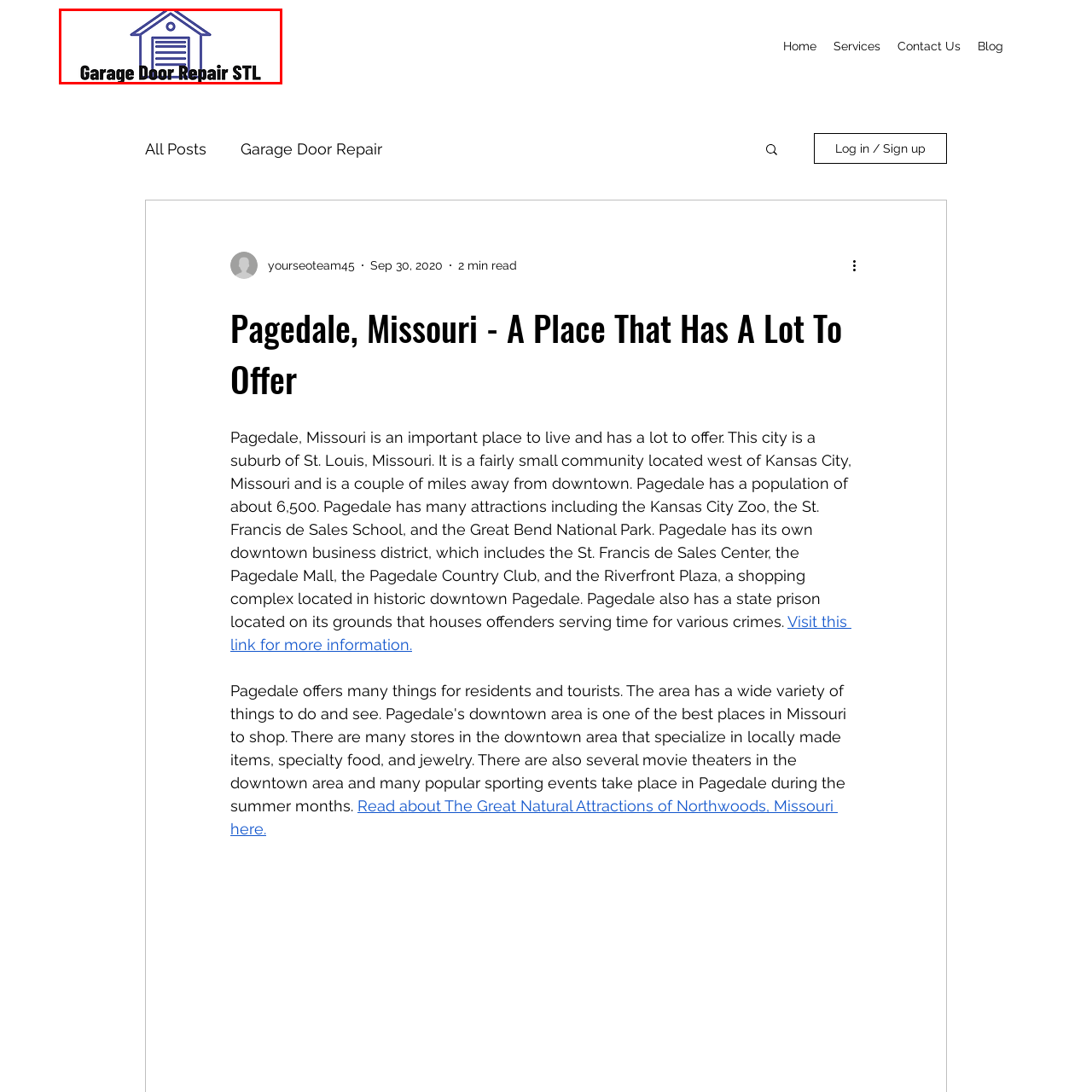Observe the section highlighted in yellow, What is the location where the company provides its services? 
Please respond using a single word or phrase.

St. Louis area